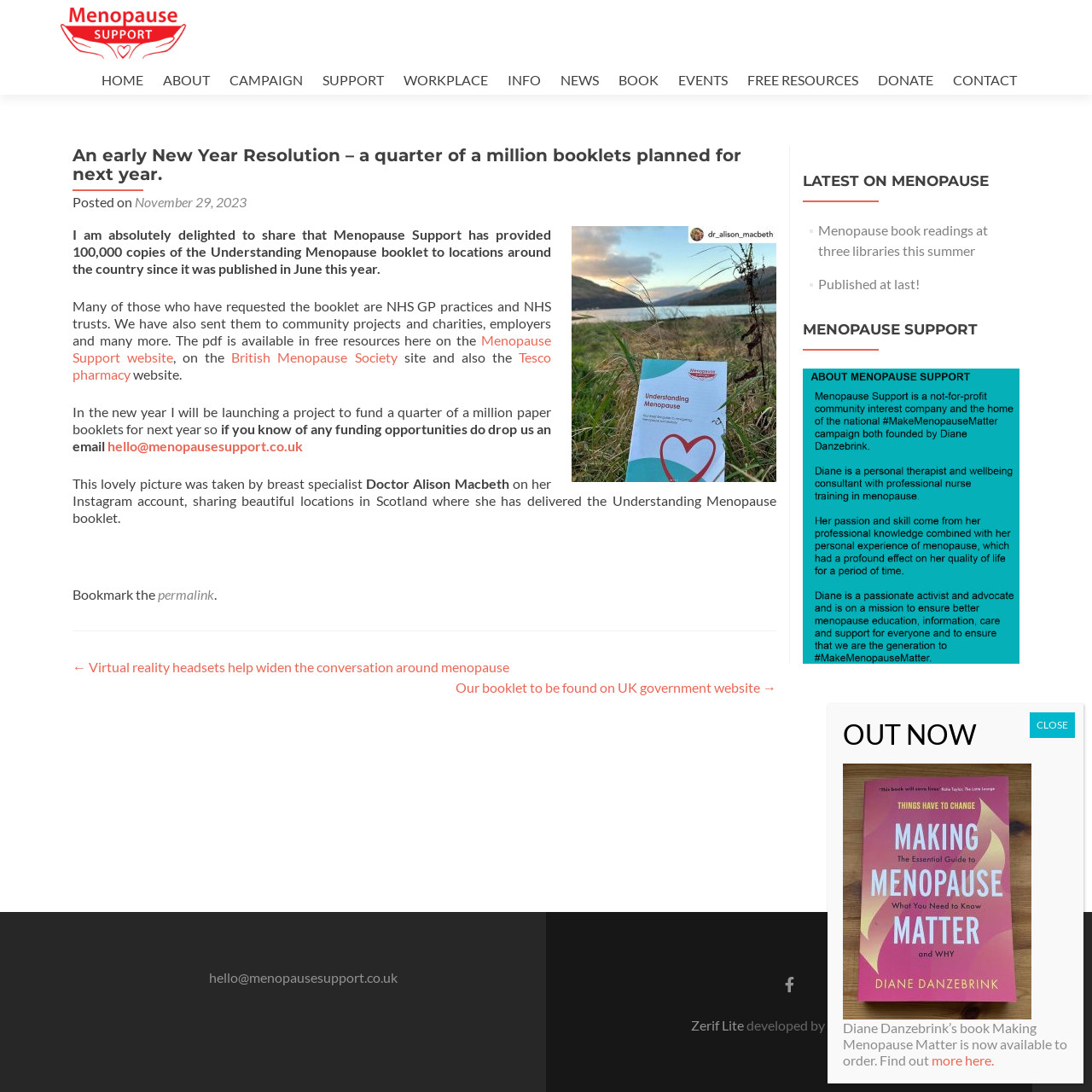Determine the bounding box coordinates of the section to be clicked to follow the instruction: "Click the BLOG link". The coordinates should be given as four float numbers between 0 and 1, formatted as [left, top, right, bottom].

None